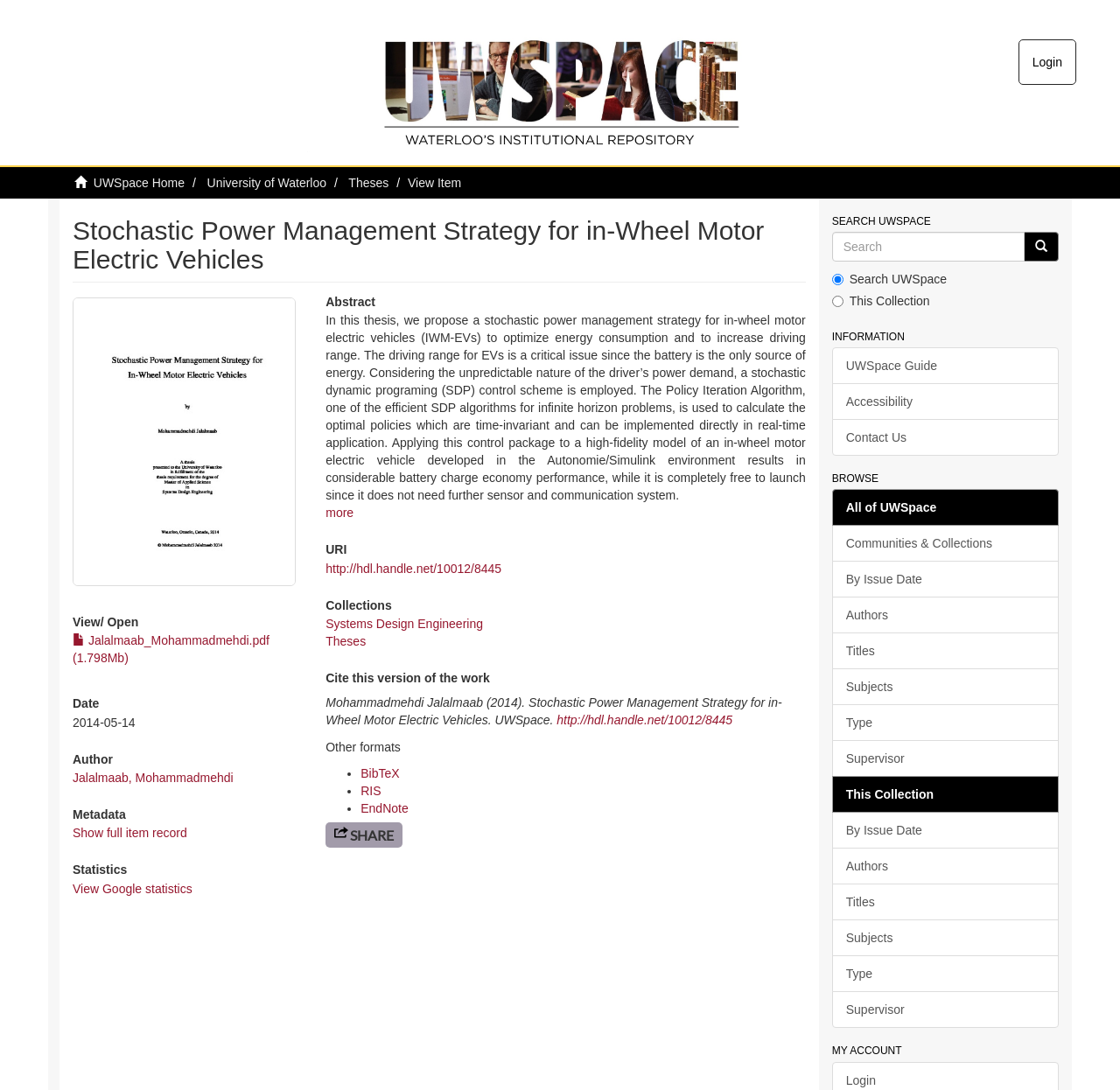Determine the bounding box coordinates for the area that should be clicked to carry out the following instruction: "Subscribe".

None